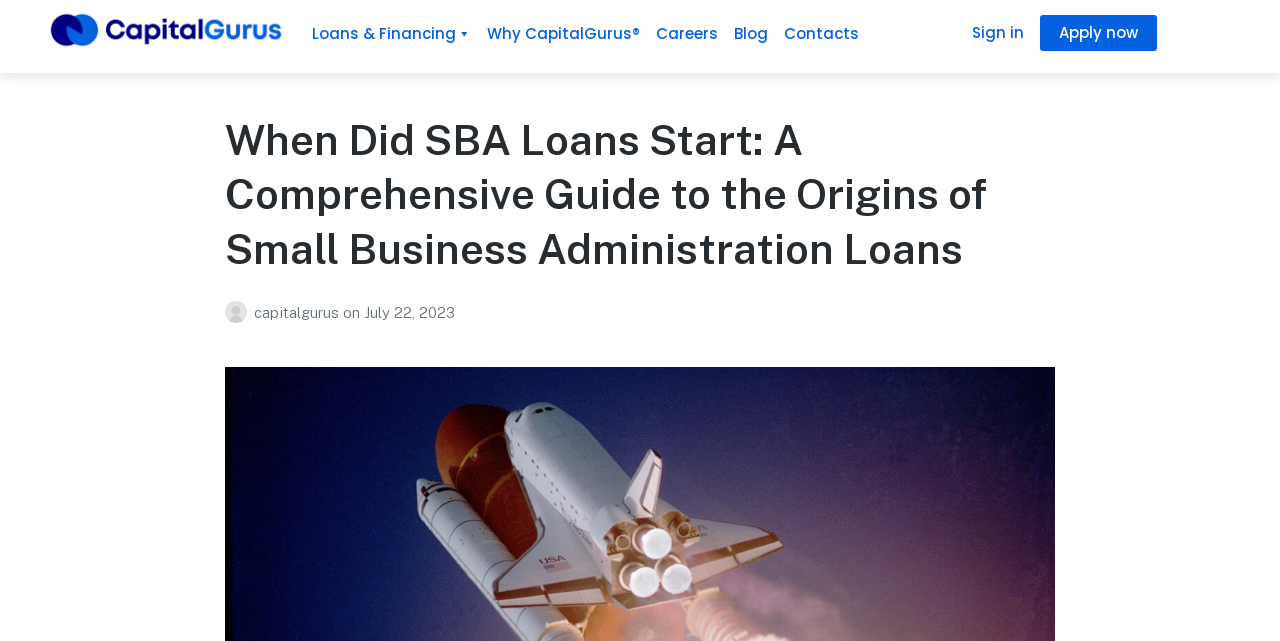What is the purpose of the 'Apply now' button?
From the image, provide a succinct answer in one word or a short phrase.

To apply for a loan